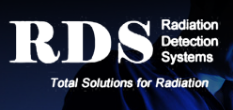Explain the content of the image in detail.

The image features the logo of "RDS | Radiation Detection Systems," prominently displaying the acronym "RDS" in bold, white letters. Beneath the logo, the words "Radiation Detection Systems" are included, emphasizing the company's focus on advanced technologies for radiation measurement and analysis. The tagline "Total Solutions for Radiation" signifies their commitment to providing comprehensive services in radiation dosimetry. The background is dark with blue tones, creating a professional and high-tech atmosphere that reflects the specialized nature of their work in radiation safety and detection solutions.